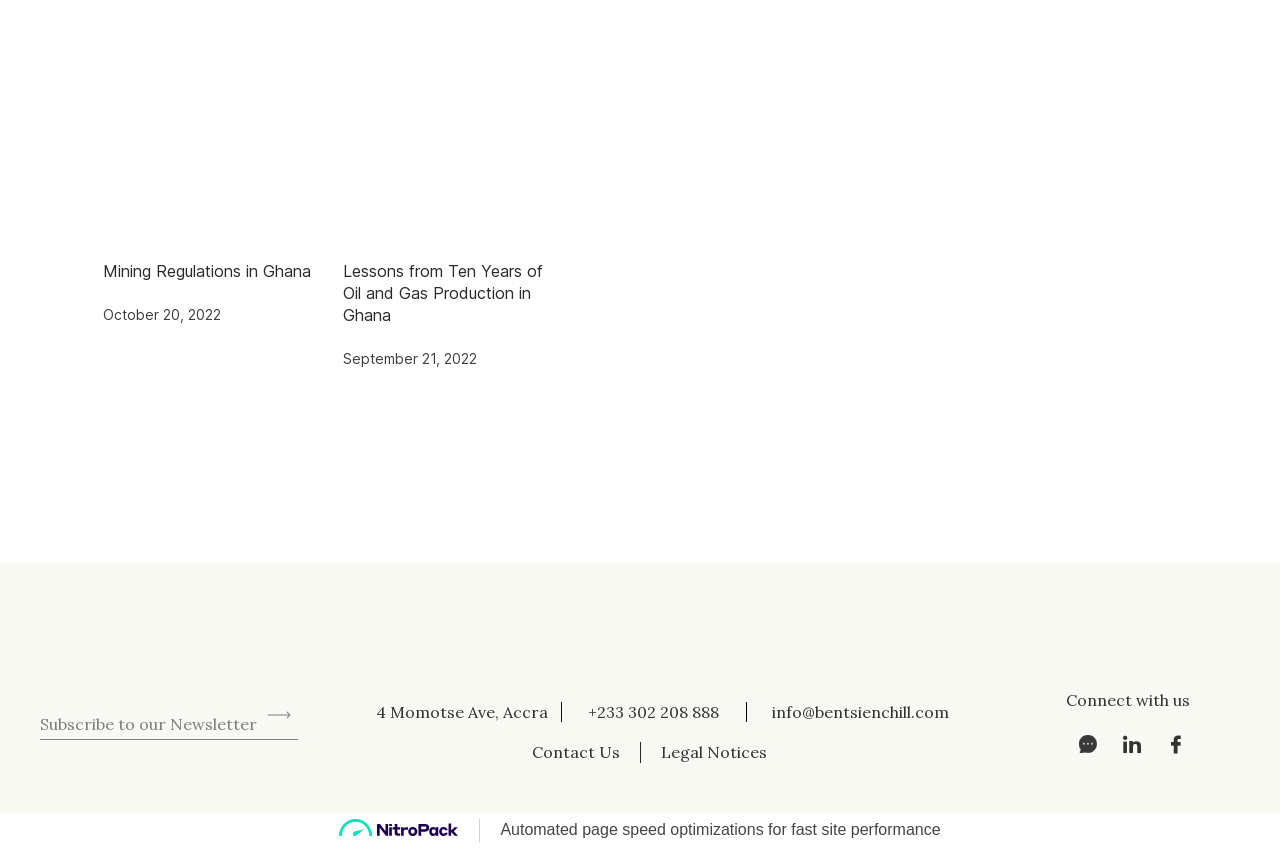Bounding box coordinates are given in the format (top-left x, top-left y, bottom-right x, bottom-right y). All values should be floating point numbers between 0 and 1. Provide the bounding box coordinate for the UI element described as: name="your-email" placeholder="Subscribe to our Newsletter"

[0.031, 0.837, 0.233, 0.873]